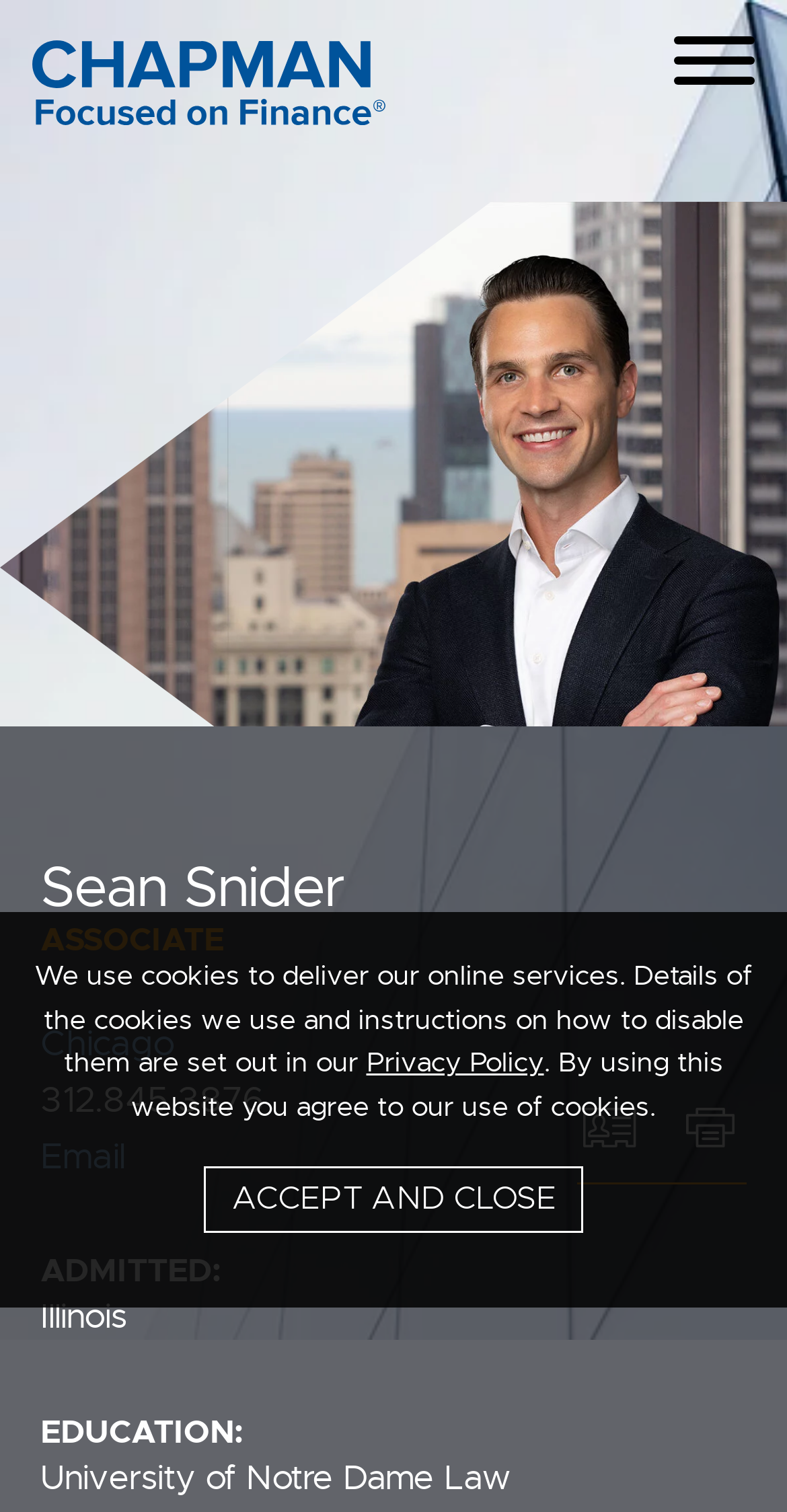Using the information from the screenshot, answer the following question thoroughly:
What is Sean Snider's job title?

I found the answer by looking at the static text element 'ASSOCIATE' which is located below the heading 'SeanSnider'.